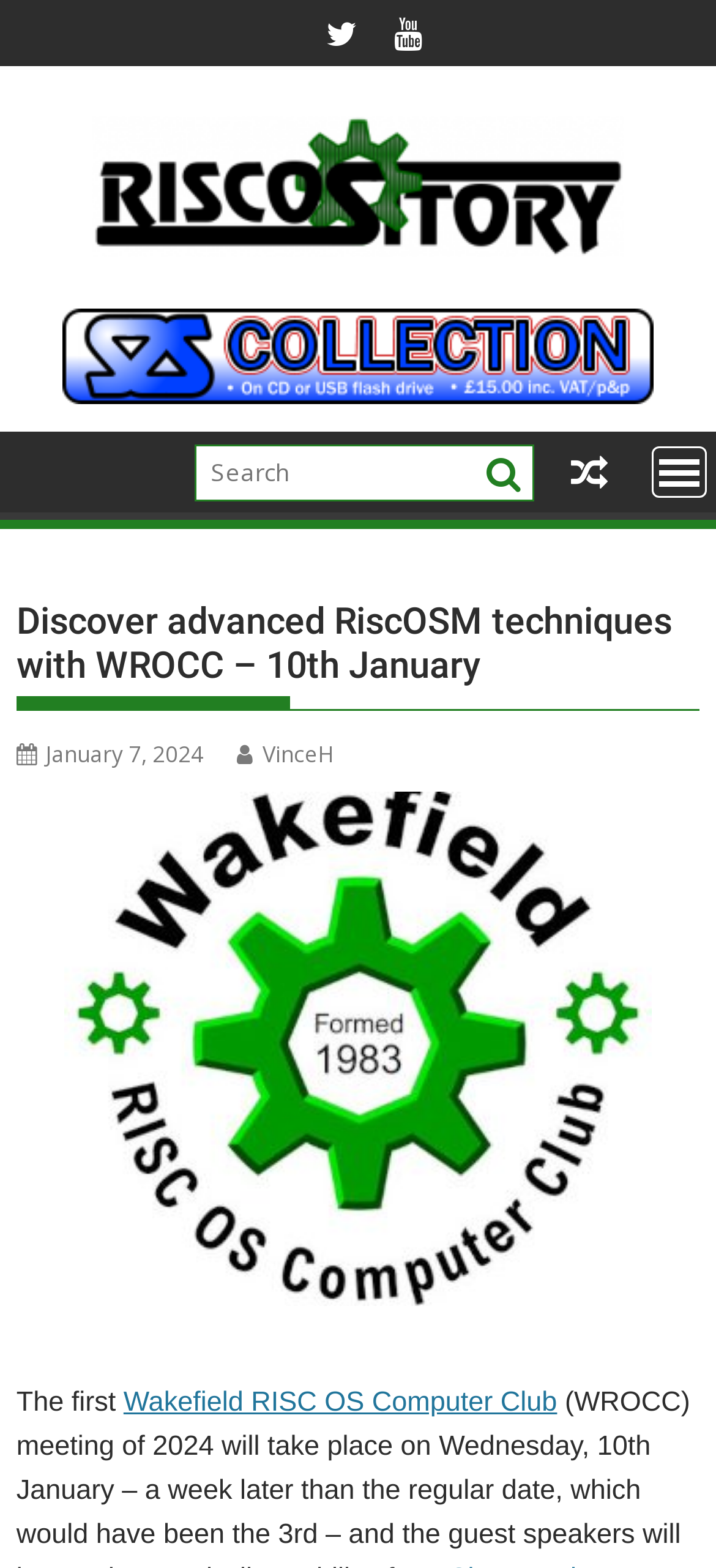Is there an image on the webpage?
Examine the screenshot and reply with a single word or phrase.

Yes